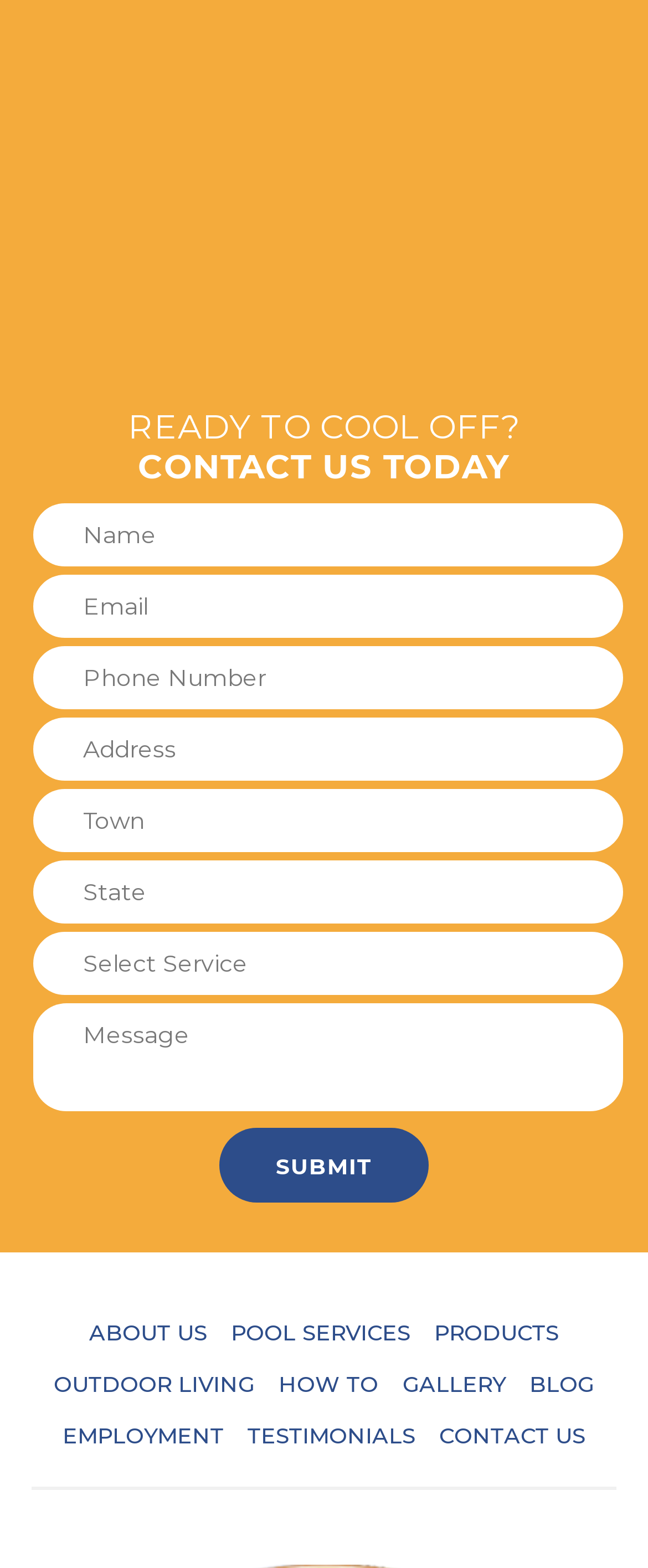How many links are available in the footer section?
Carefully examine the image and provide a detailed answer to the question.

The footer section contains links to various pages, including ABOUT US, POOL SERVICES, PRODUCTS, OUTDOOR LIVING, HOW TO, GALLERY, BLOG, EMPLOYMENT, and TESTIMONIALS. By counting these links, we can determine that there are 9 links in the footer section.